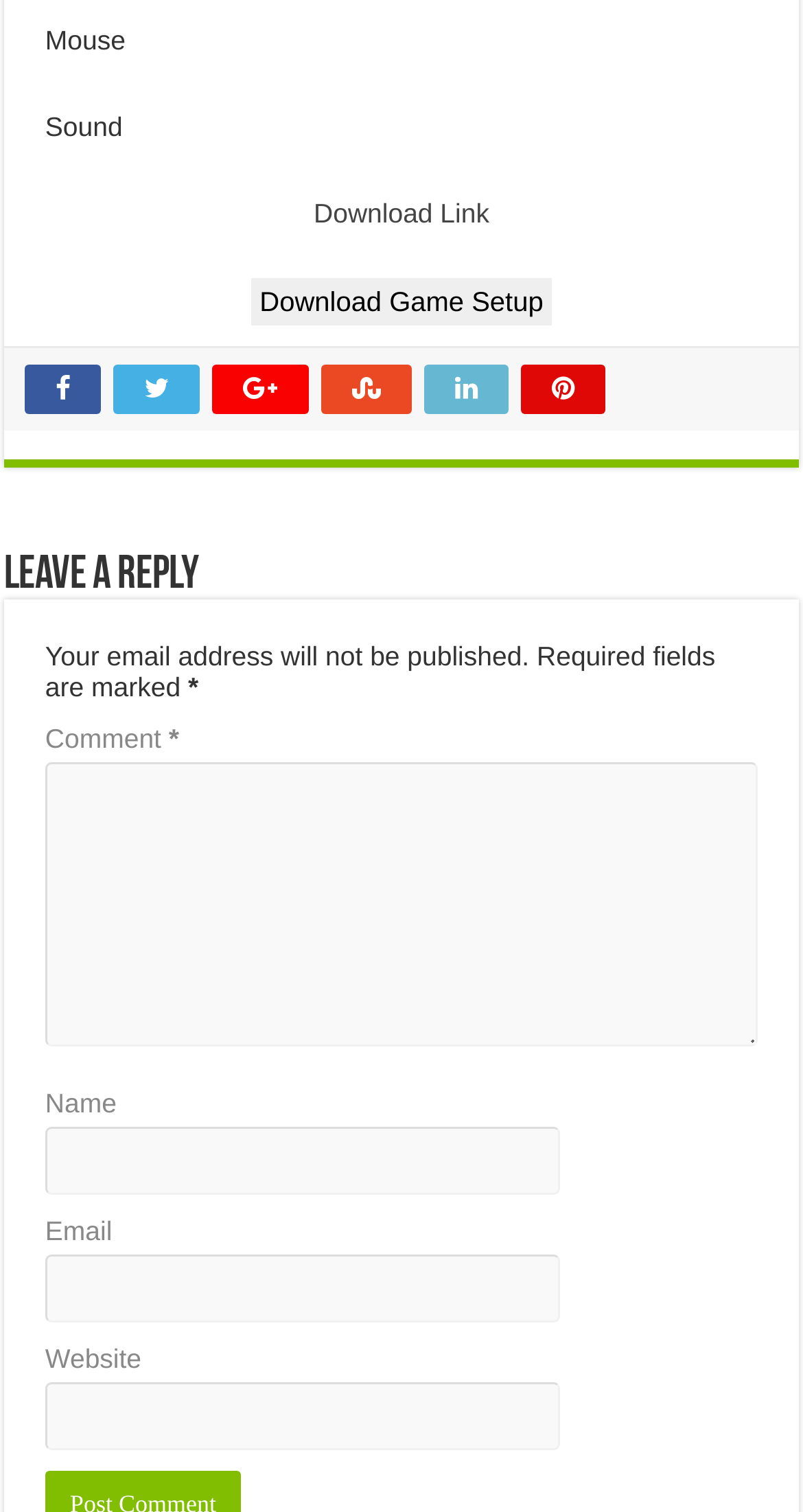How many textboxes are present in the comment form?
Use the information from the screenshot to give a comprehensive response to the question.

I counted the number of textbox elements in the 'Leave a Reply' section and found that there are three textboxes, one each for comment, name, and email.